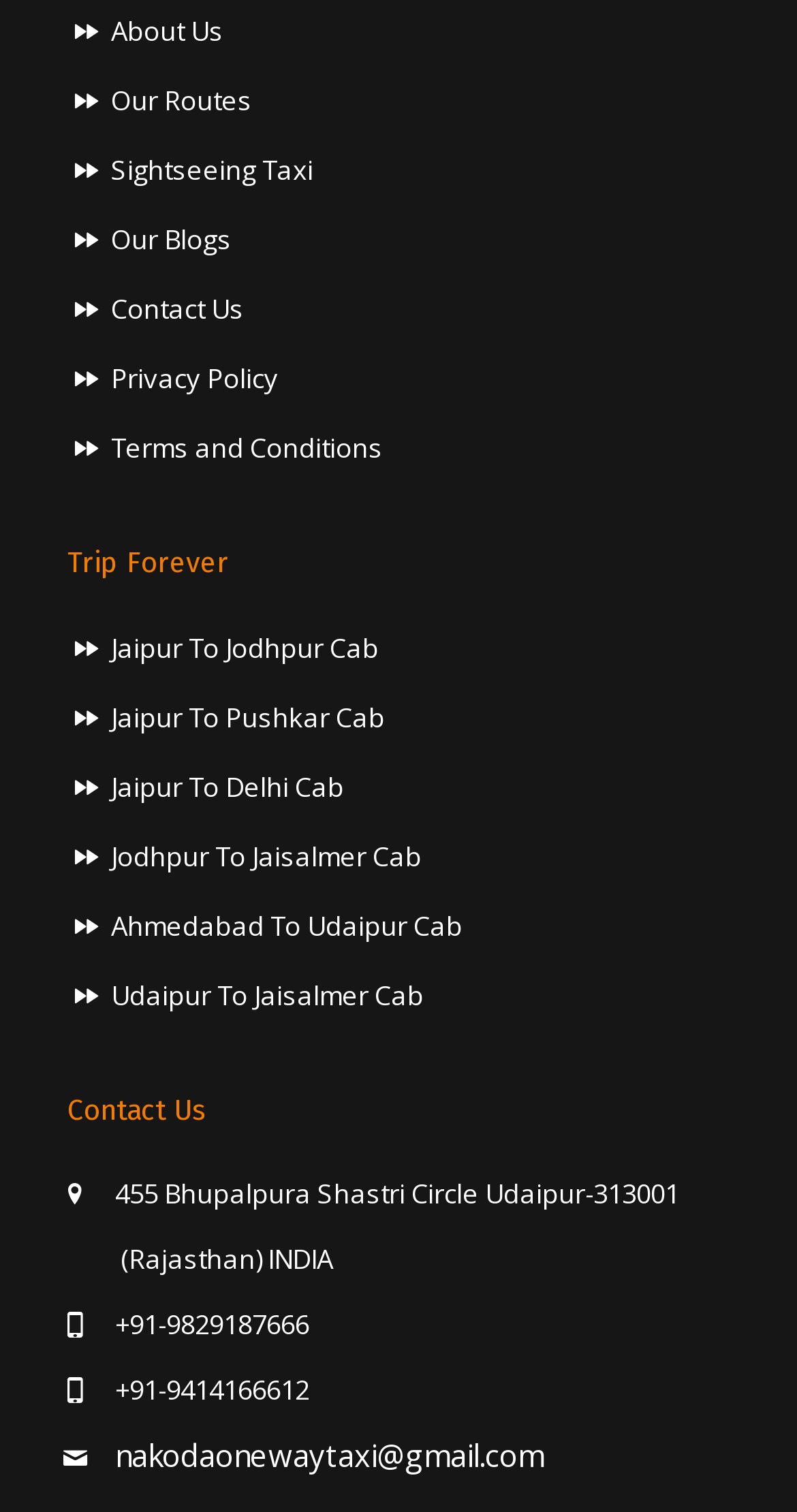What is the name of the route from Jaipur to Jodhpur?
Make sure to answer the question with a detailed and comprehensive explanation.

I found the route name by looking at the link element located in the middle of the webpage, which contains a list of routes offered by the company.